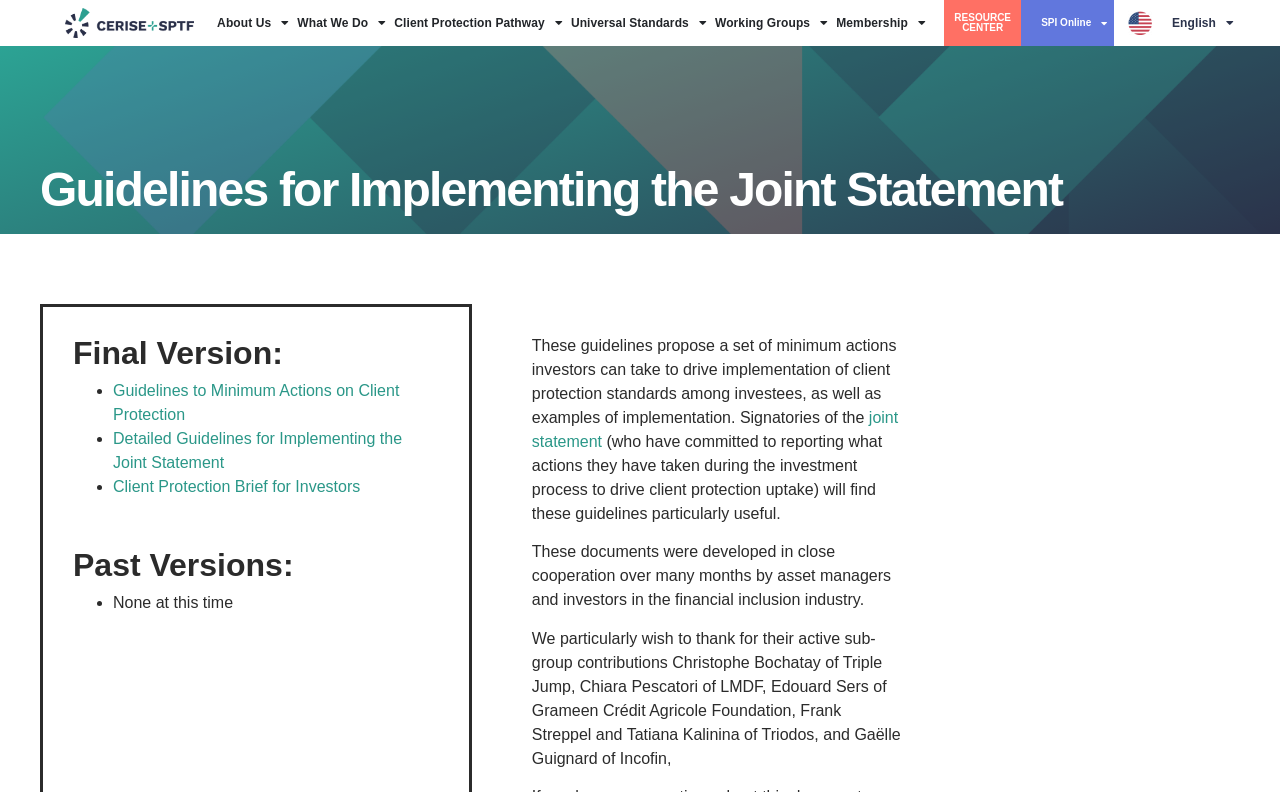What is the main topic of this webpage?
Provide a thorough and detailed answer to the question.

Based on the webpage content, I can see that the main topic is related to guidelines for implementing a joint statement, specifically in the context of client protection standards among investees.